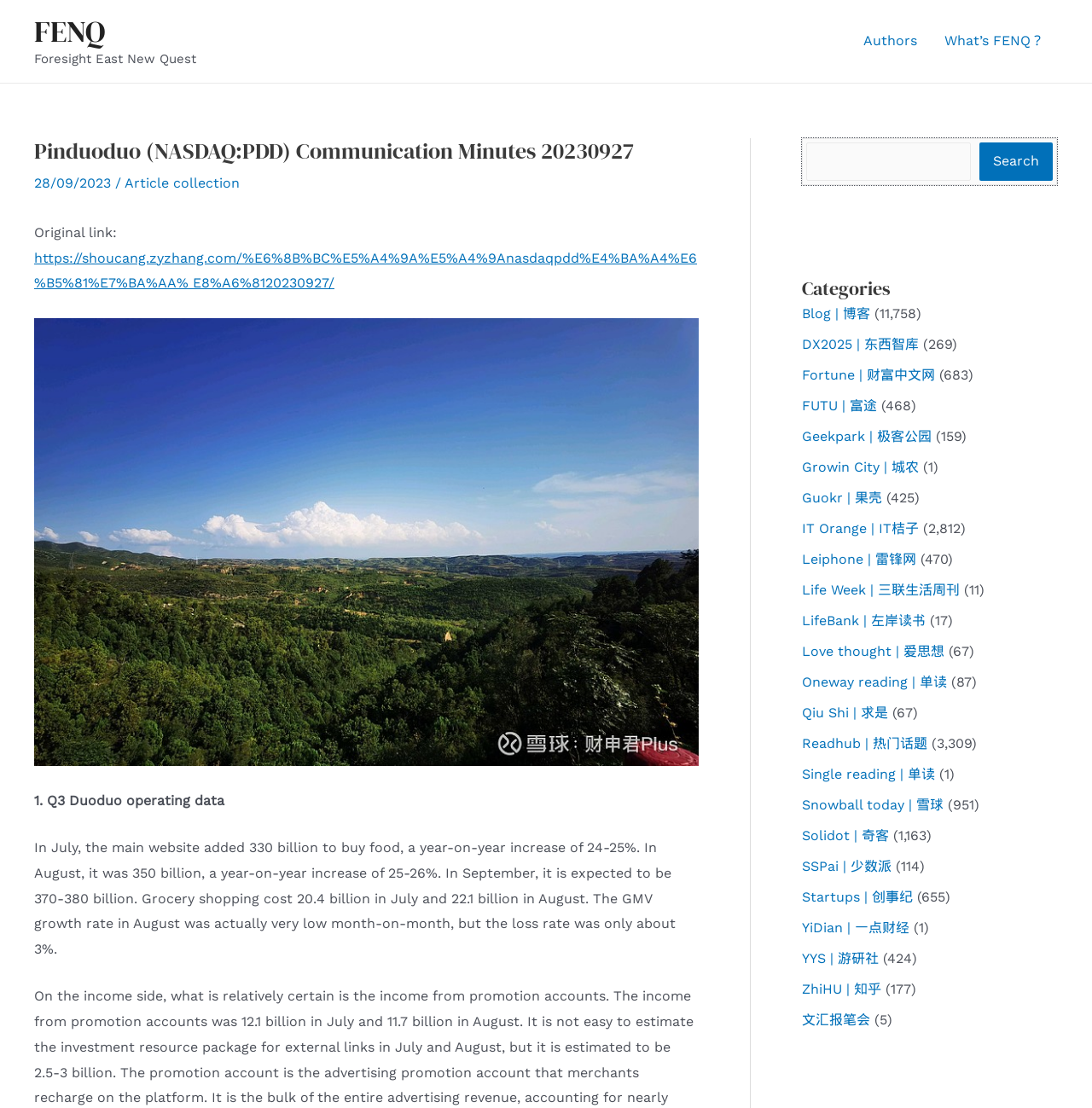Please locate the bounding box coordinates of the element's region that needs to be clicked to follow the instruction: "Go to Authors page". The bounding box coordinates should be provided as four float numbers between 0 and 1, i.e., [left, top, right, bottom].

[0.778, 0.01, 0.852, 0.064]